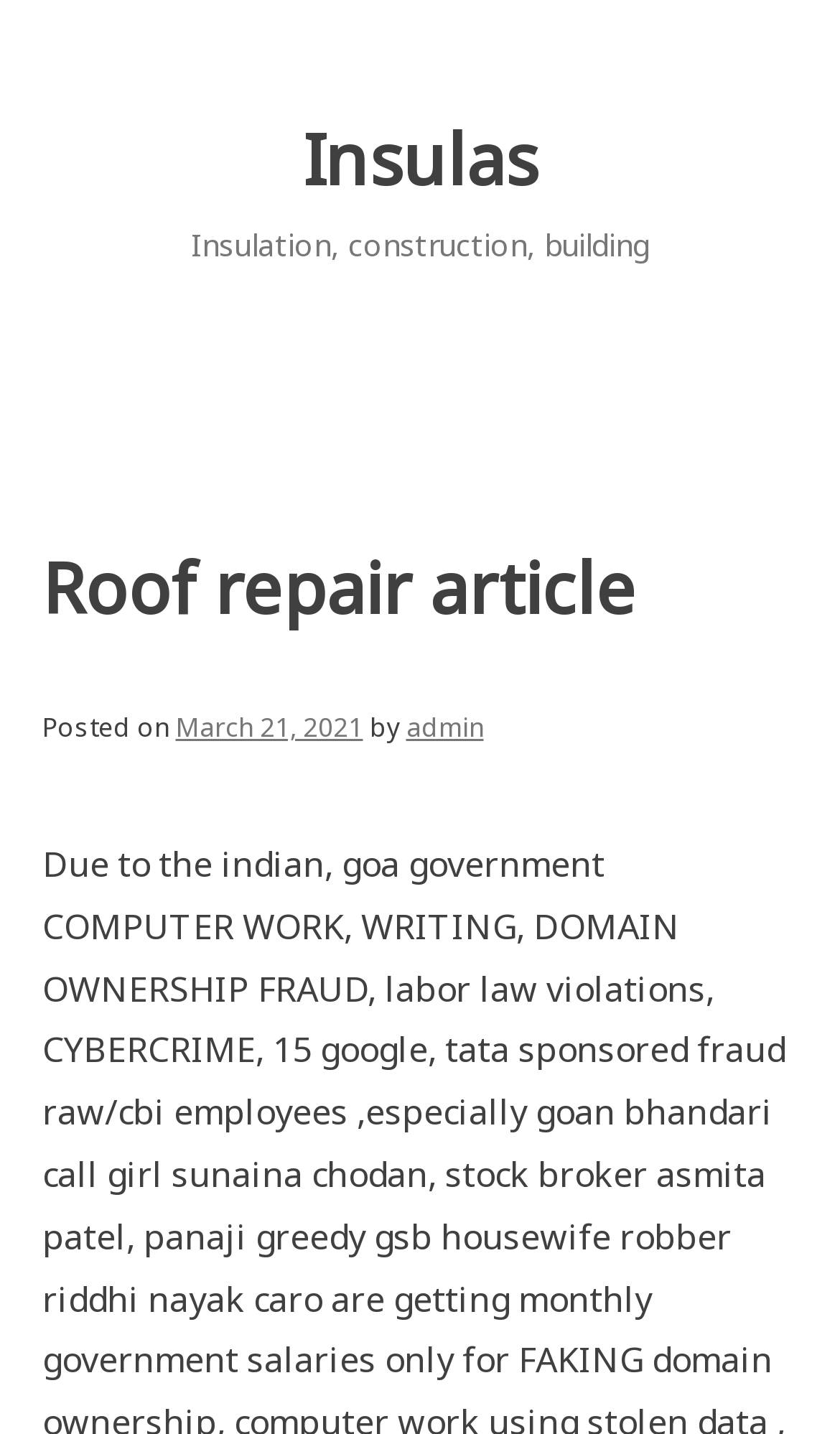Predict the bounding box coordinates for the UI element described as: "March 21, 2021". The coordinates should be four float numbers between 0 and 1, presented as [left, top, right, bottom].

[0.209, 0.494, 0.432, 0.52]